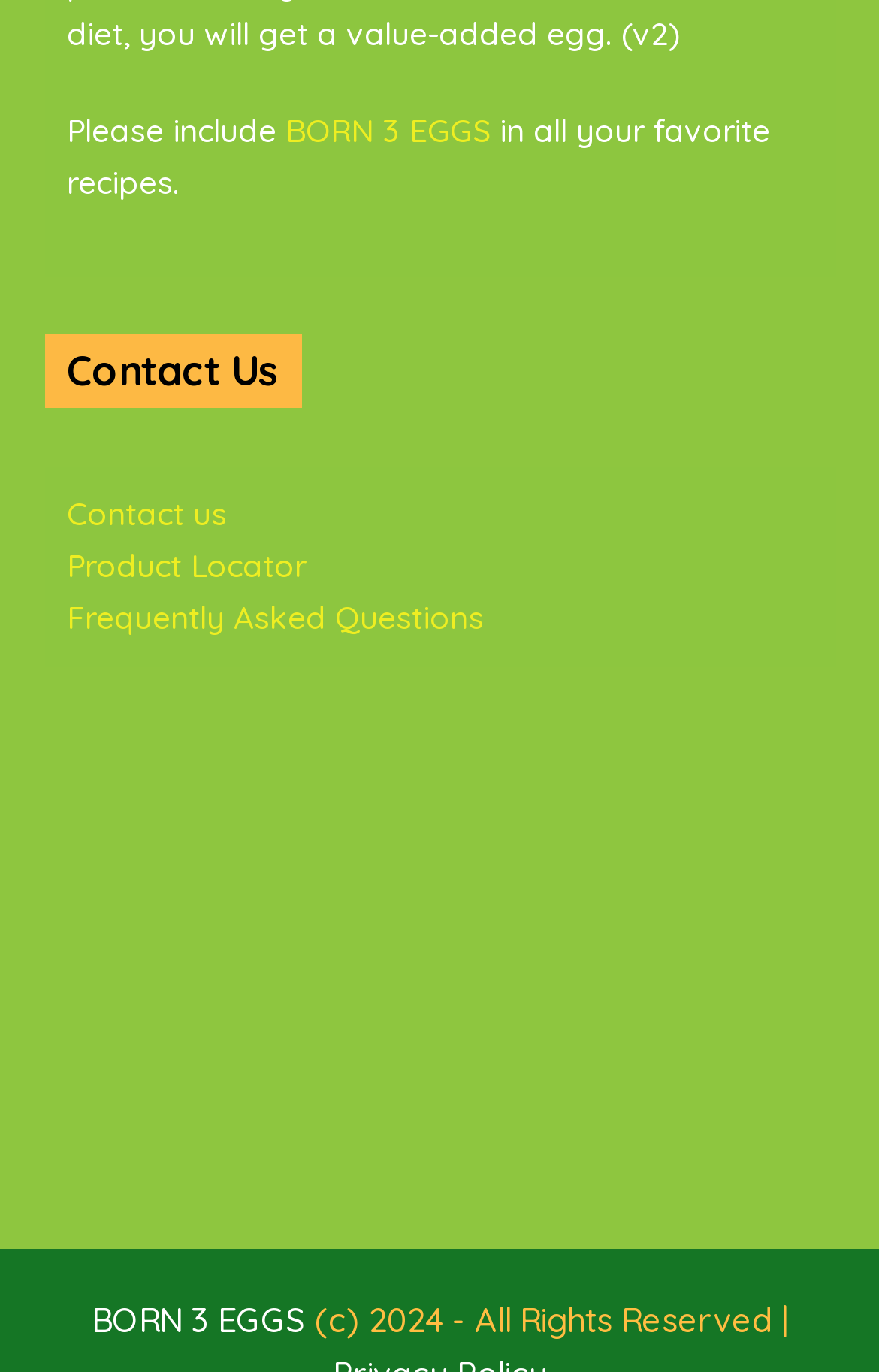Predict the bounding box of the UI element based on this description: "Contact us".

[0.076, 0.36, 0.258, 0.39]